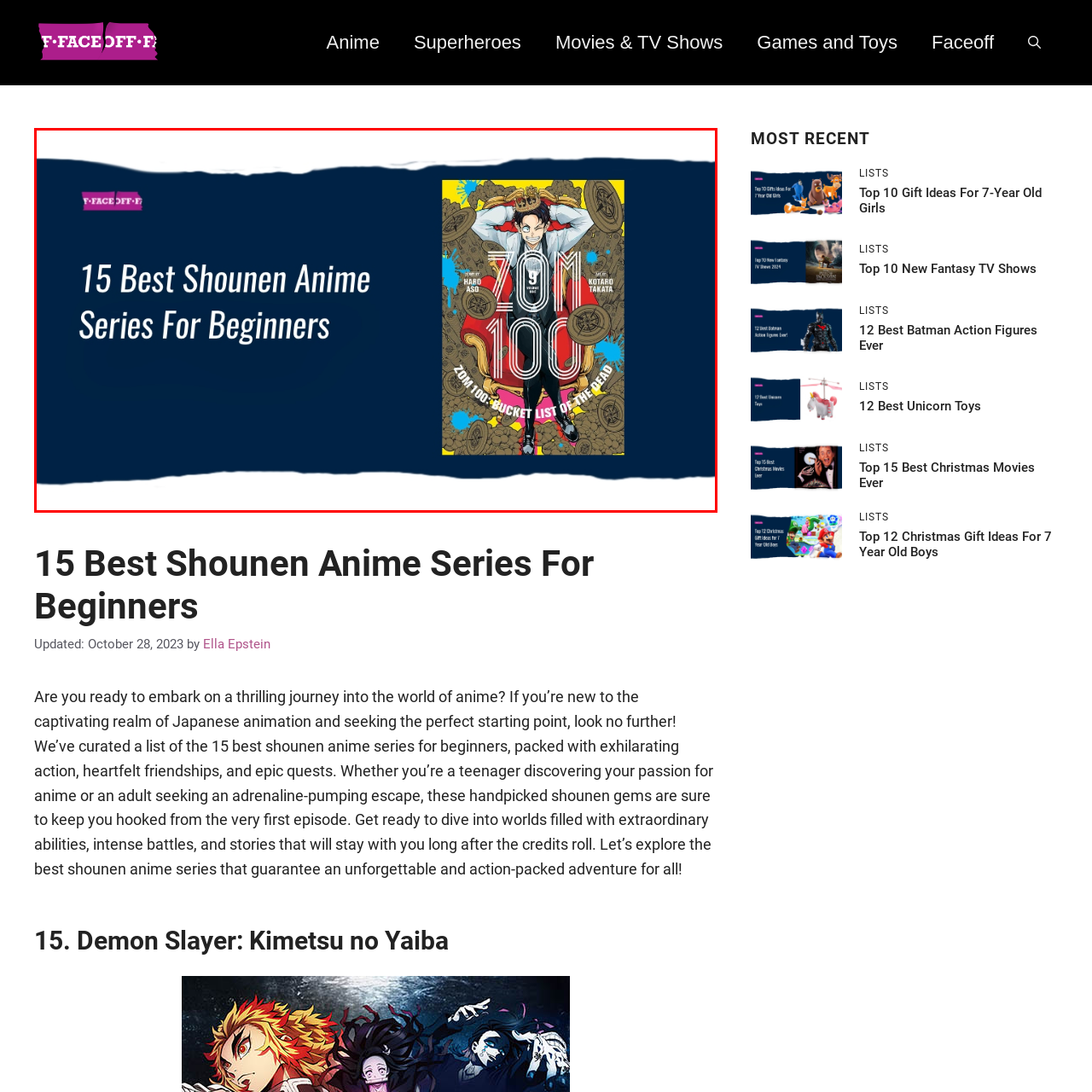What is the background color of the title? Study the image bordered by the red bounding box and answer briefly using a single word or a phrase.

Dark blue